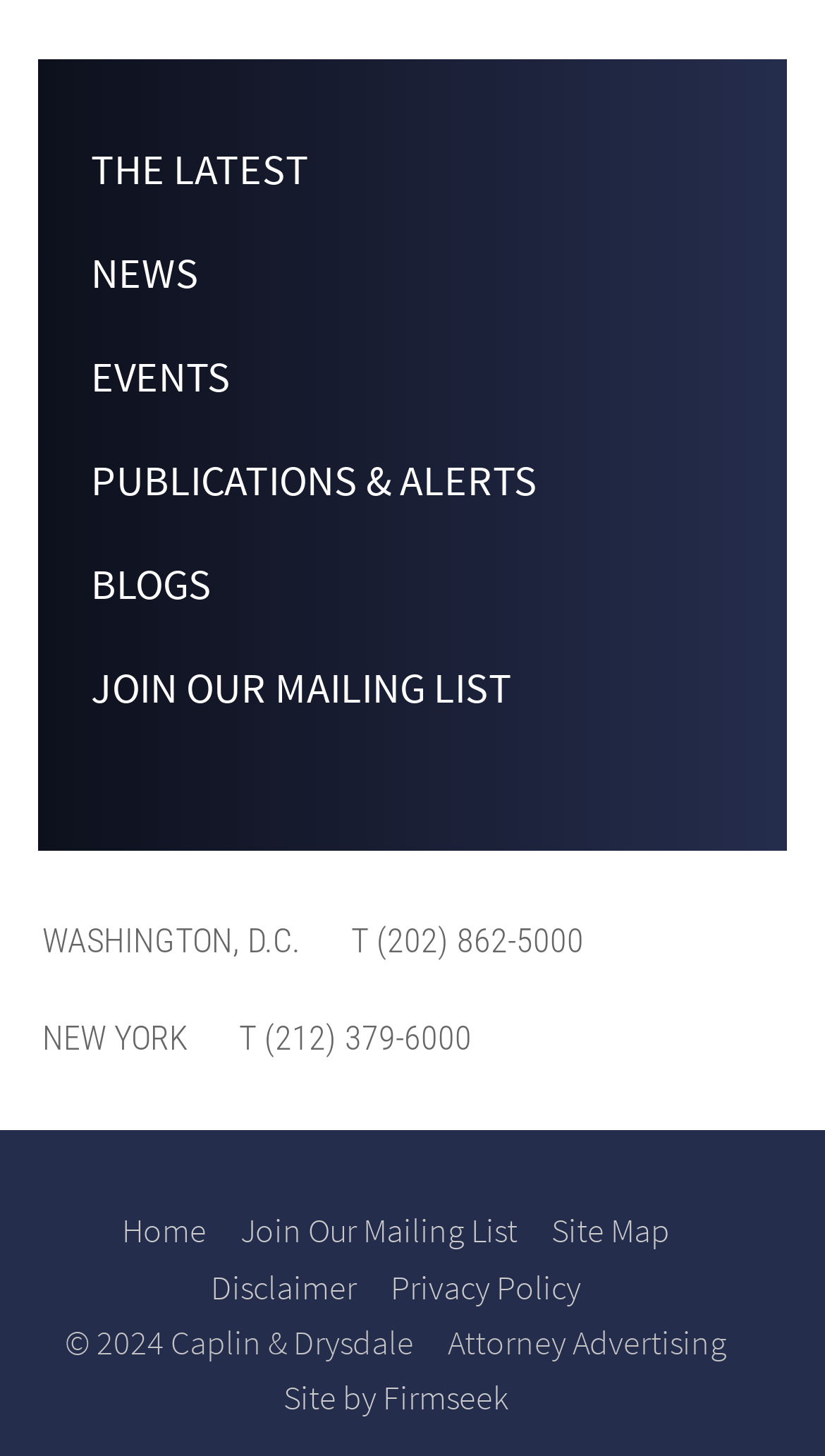How many links are in the top navigation bar?
Using the picture, provide a one-word or short phrase answer.

5